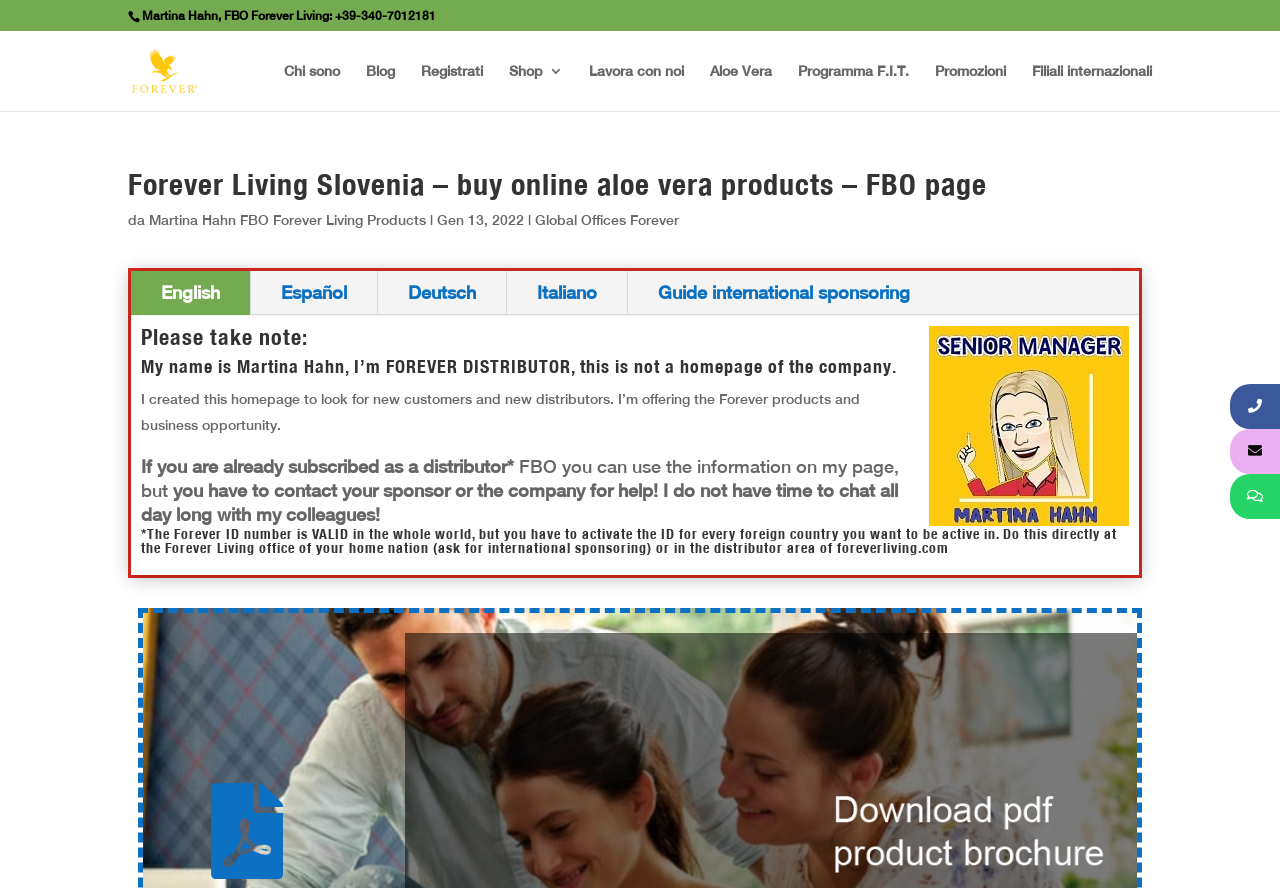Determine the bounding box coordinates of the clickable element to achieve the following action: 'Shop online for Forever Living Products'. Provide the coordinates as four float values between 0 and 1, formatted as [left, top, right, bottom].

[0.103, 0.069, 0.154, 0.087]